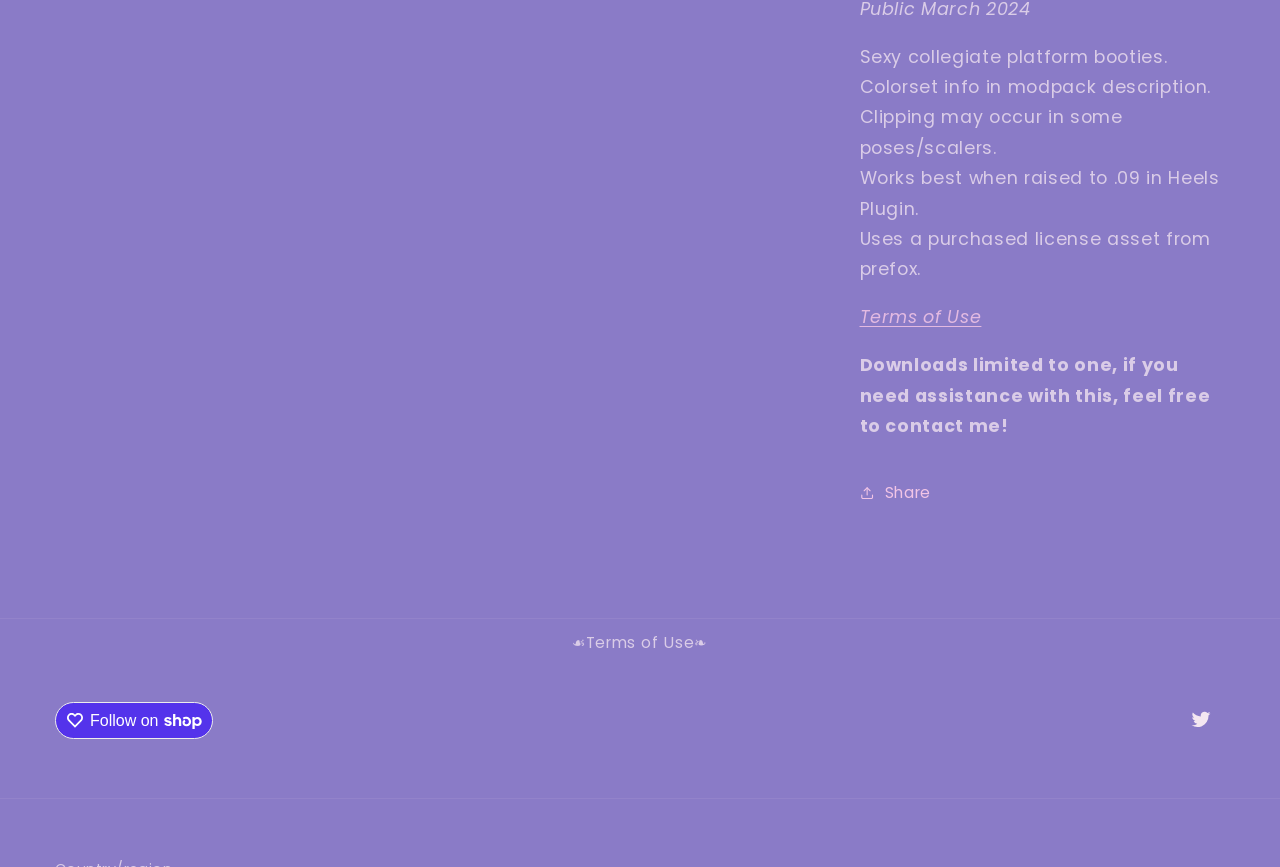Provide the bounding box coordinates of the UI element this sentence describes: "Follow on Following on".

[0.043, 0.81, 0.166, 0.852]